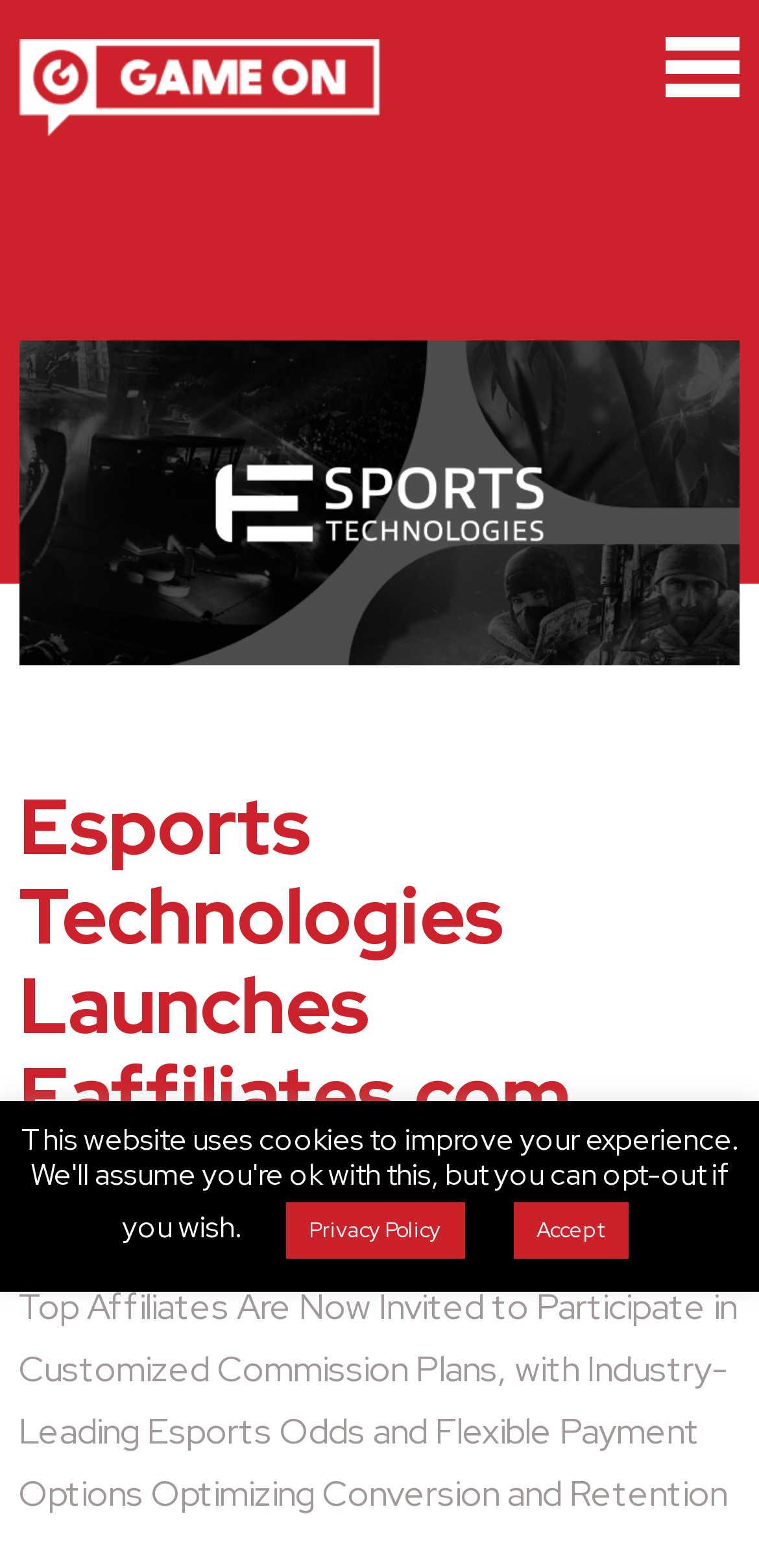Identify and extract the heading text of the webpage.

Esports Technologies Launches Eaffiliates.com